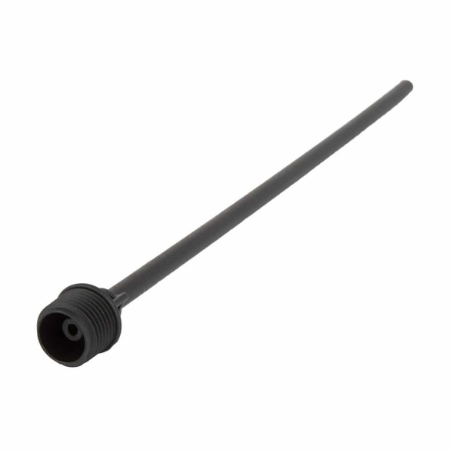What is the thread size of the male base?
Please answer the question as detailed as possible based on the image.

The caption describes the riser as having a 1/2-inch male threaded base, which is the key information needed to answer this question.